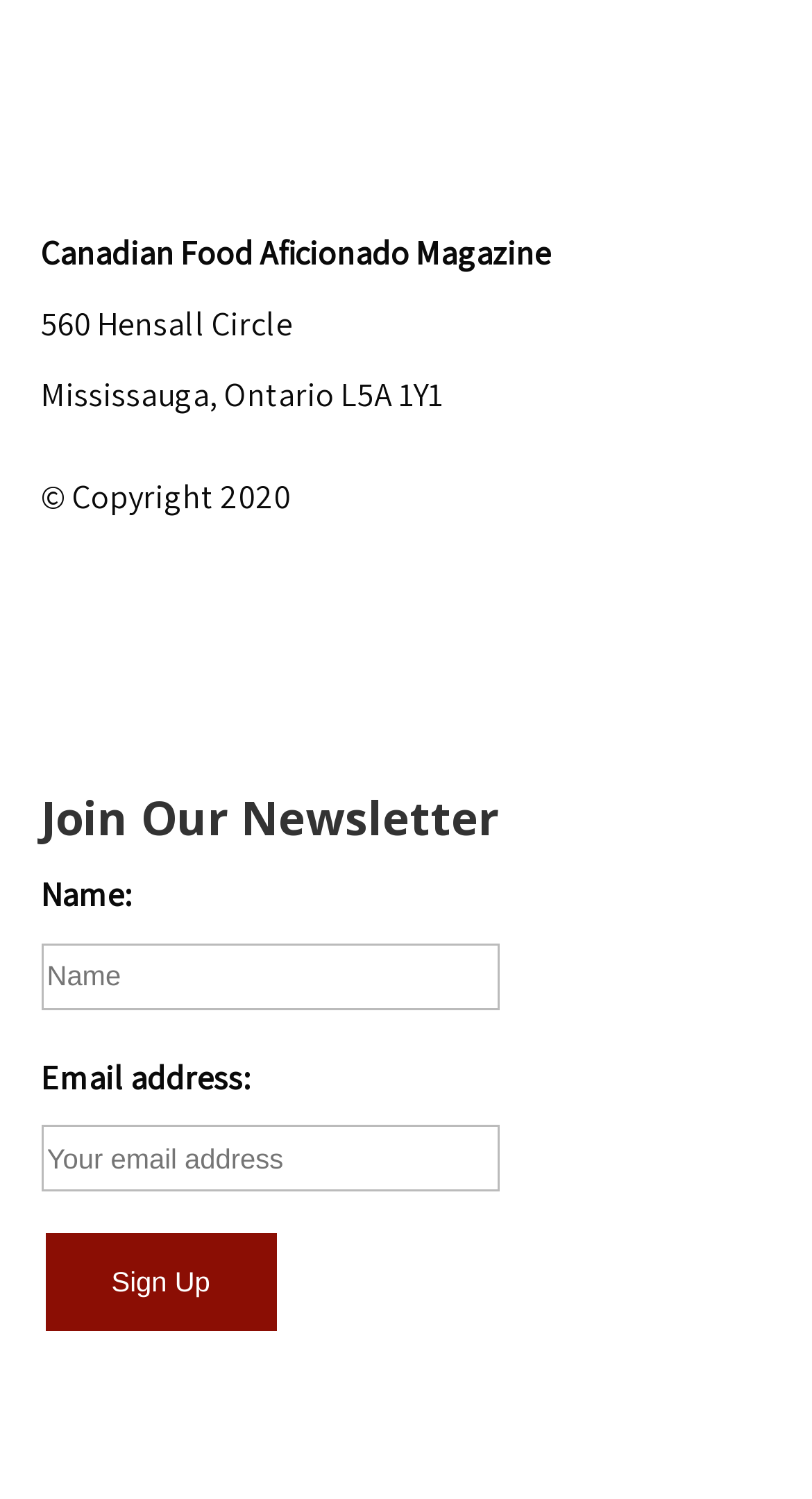What is the button text in the form?
Answer the question with as much detail as you can, using the image as a reference.

The button element in the form has the text 'Sign Up', which is likely the action that will be performed when the button is clicked.